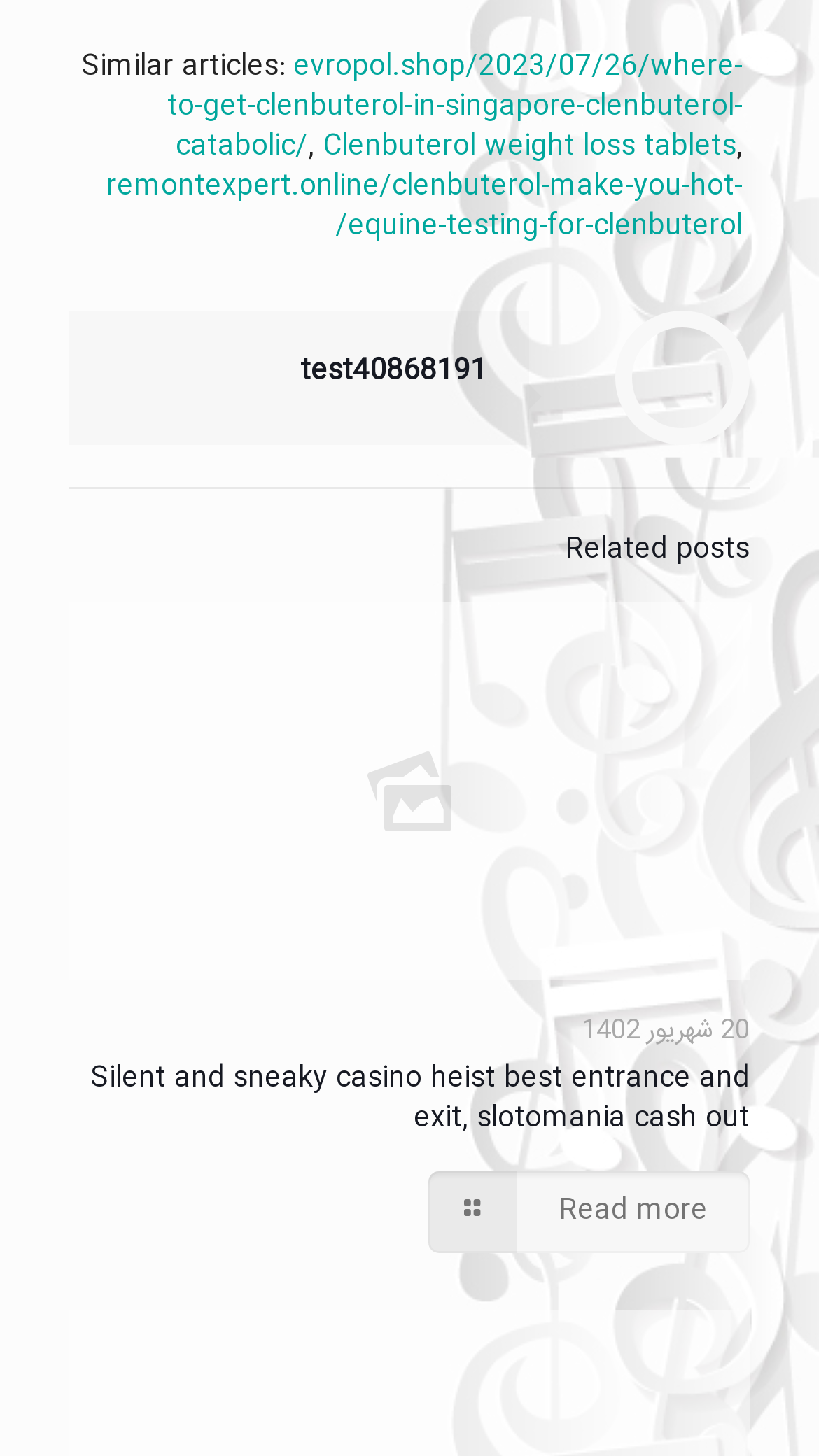Based on the element description "Read more", predict the bounding box coordinates of the UI element.

[0.523, 0.804, 0.915, 0.86]